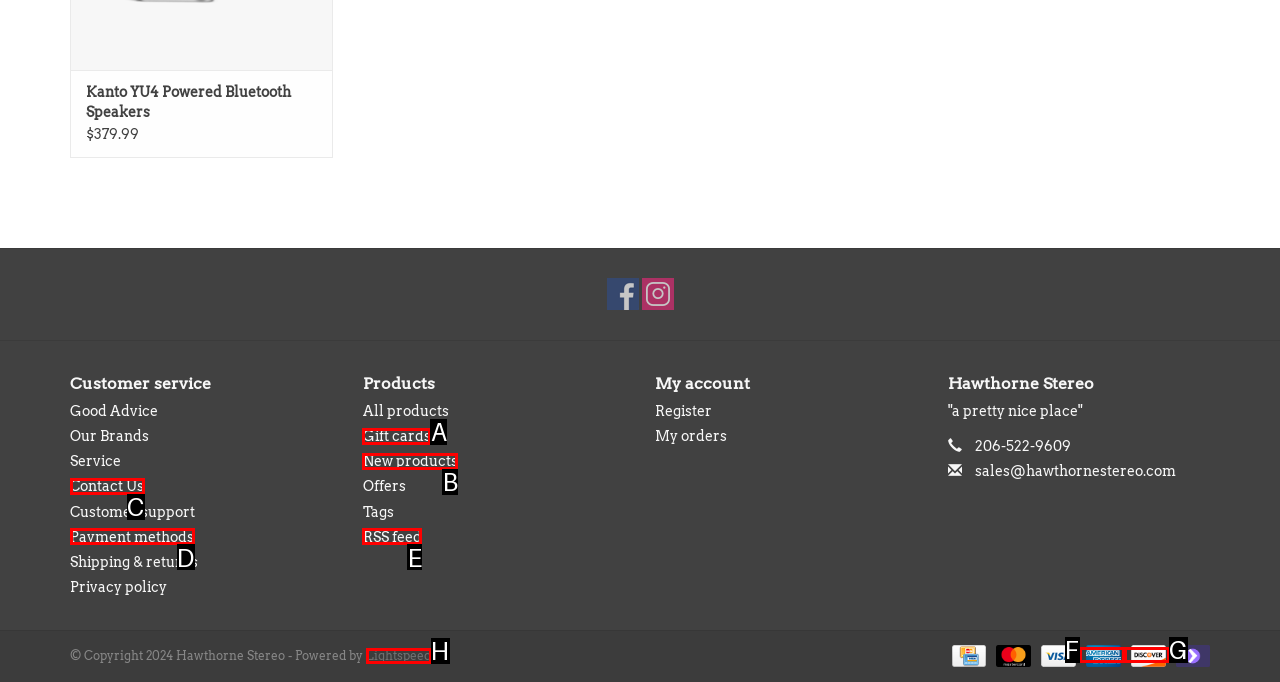Which option is described as follows: New products
Answer with the letter of the matching option directly.

B